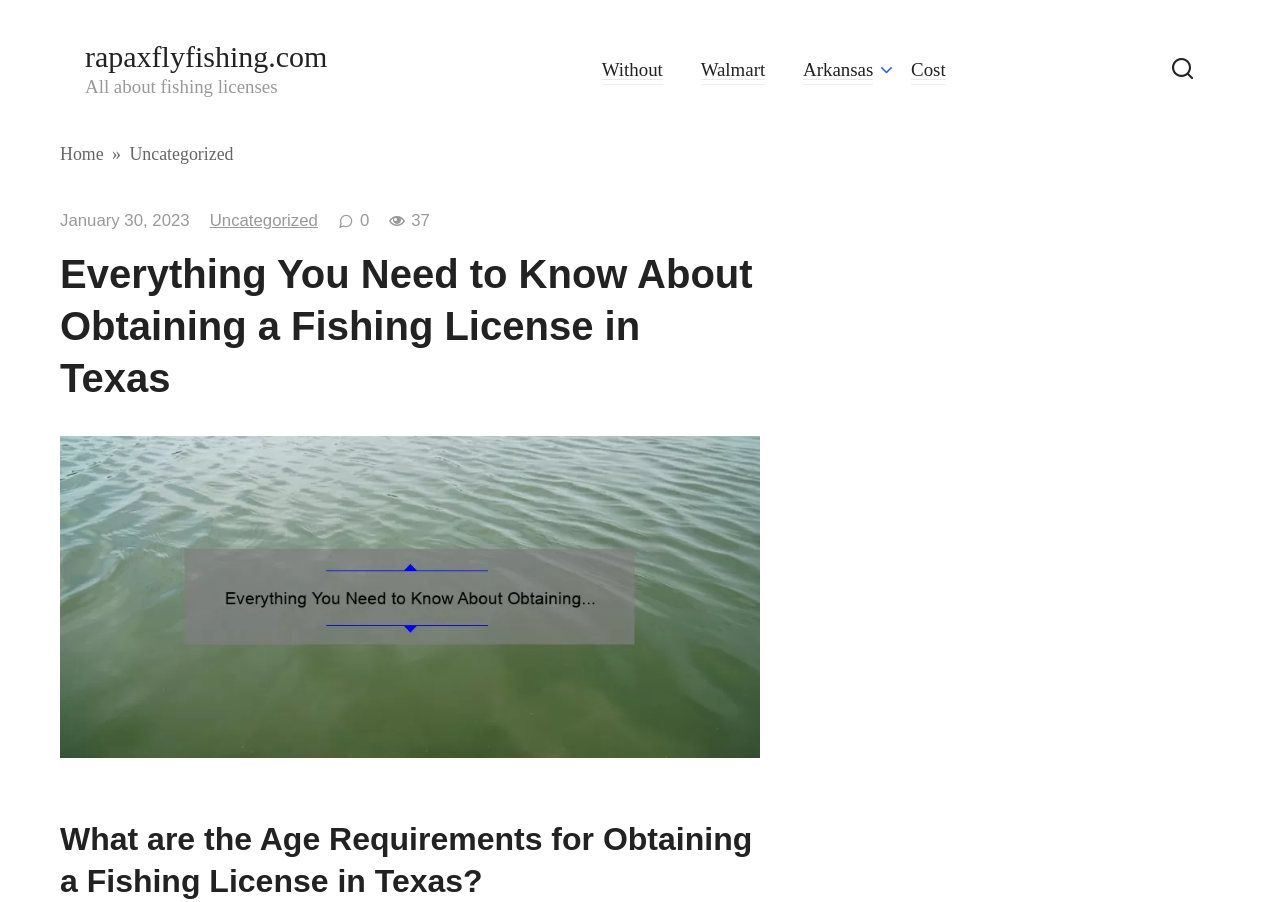Determine and generate the text content of the webpage's headline.

Everything You Need to Know About Obtaining a Fishing License in Texas